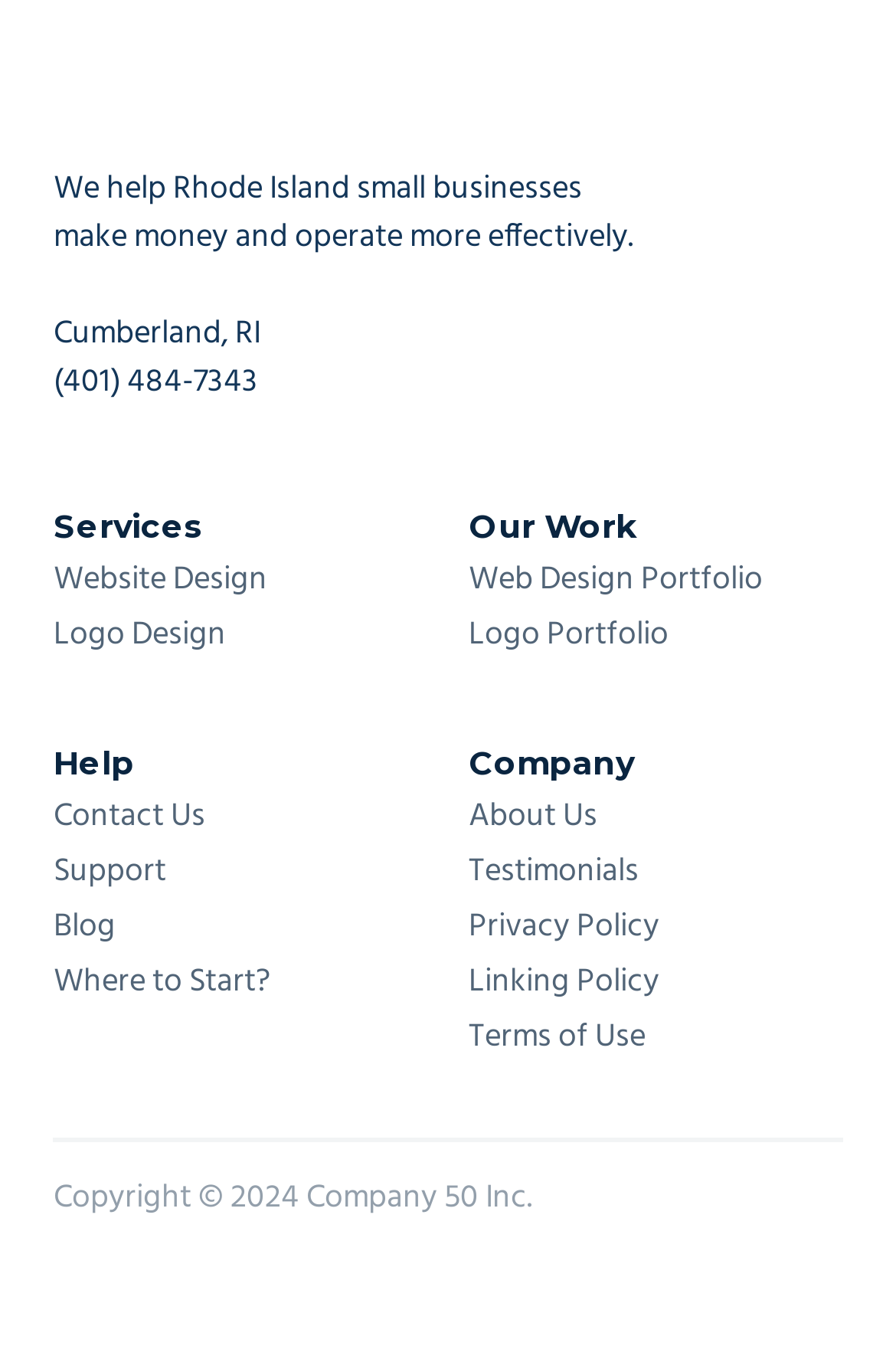Using the element description: "Where to Start?", determine the bounding box coordinates for the specified UI element. The coordinates should be four float numbers between 0 and 1, [left, top, right, bottom].

[0.042, 0.698, 0.495, 0.738]